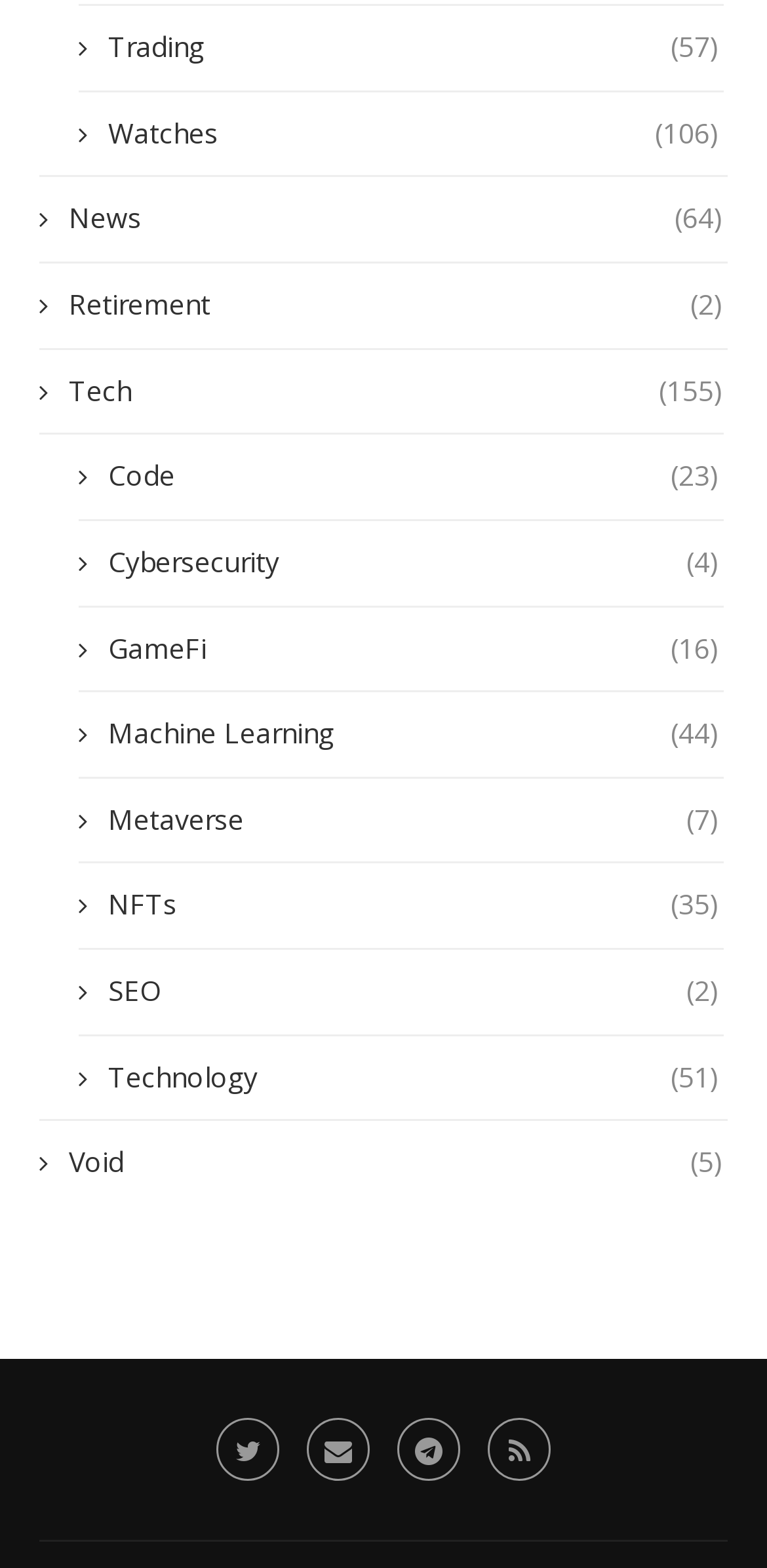Please locate the bounding box coordinates for the element that should be clicked to achieve the following instruction: "Check out Metaverse". Ensure the coordinates are given as four float numbers between 0 and 1, i.e., [left, top, right, bottom].

[0.103, 0.51, 0.938, 0.535]